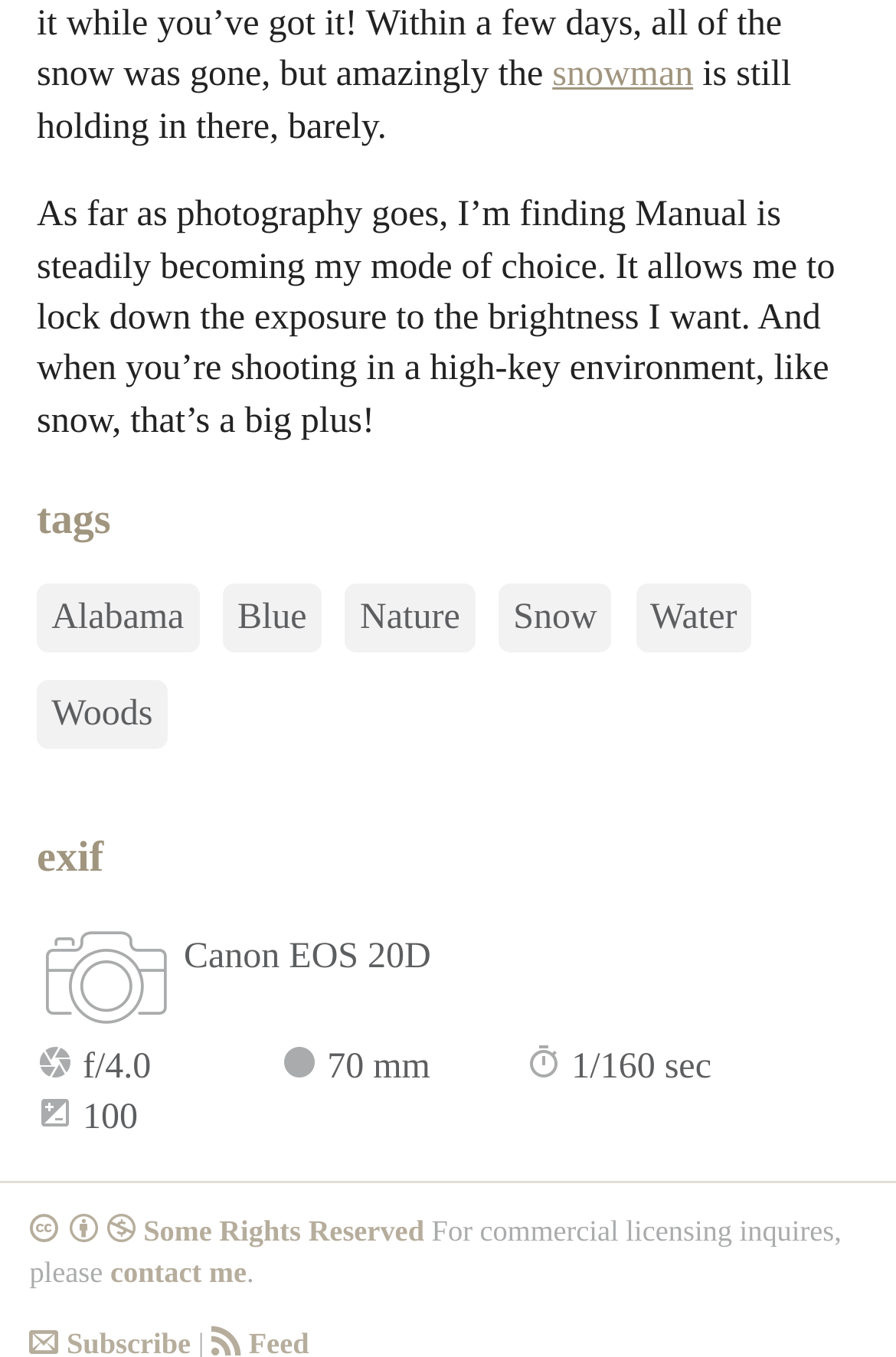Please identify the bounding box coordinates of the area I need to click to accomplish the following instruction: "view the 'exif' information".

[0.041, 0.611, 0.959, 0.655]